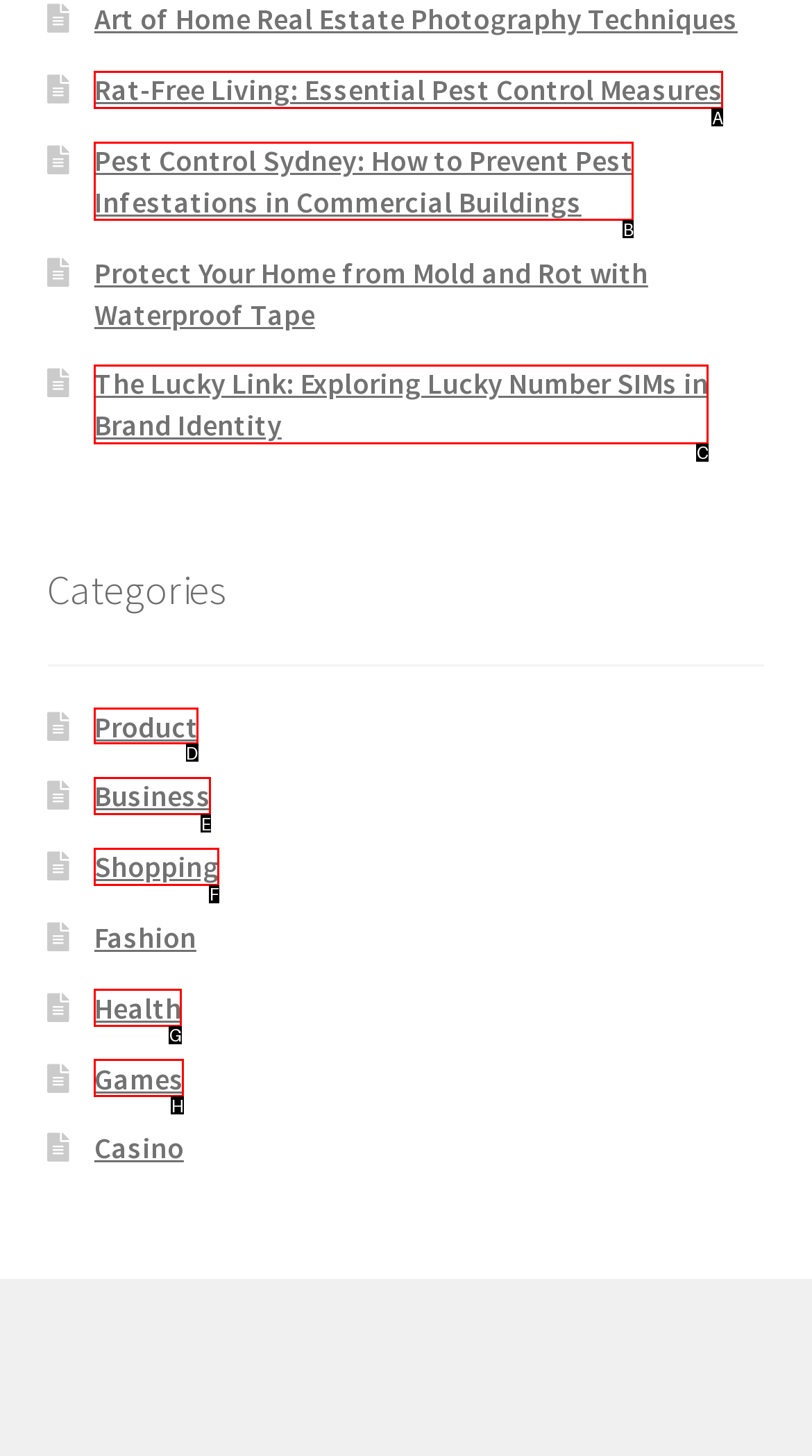Identify the letter of the UI element I need to click to carry out the following instruction: go to Product

D